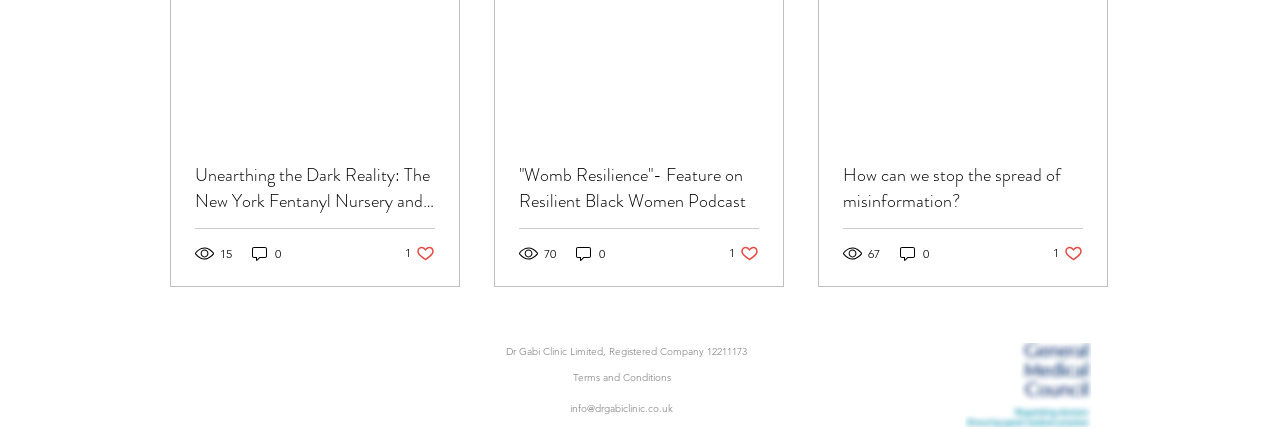Locate the bounding box coordinates of the element you need to click to accomplish the task described by this instruction: "Visit the Terms and Conditions page".

[0.395, 0.834, 0.577, 0.928]